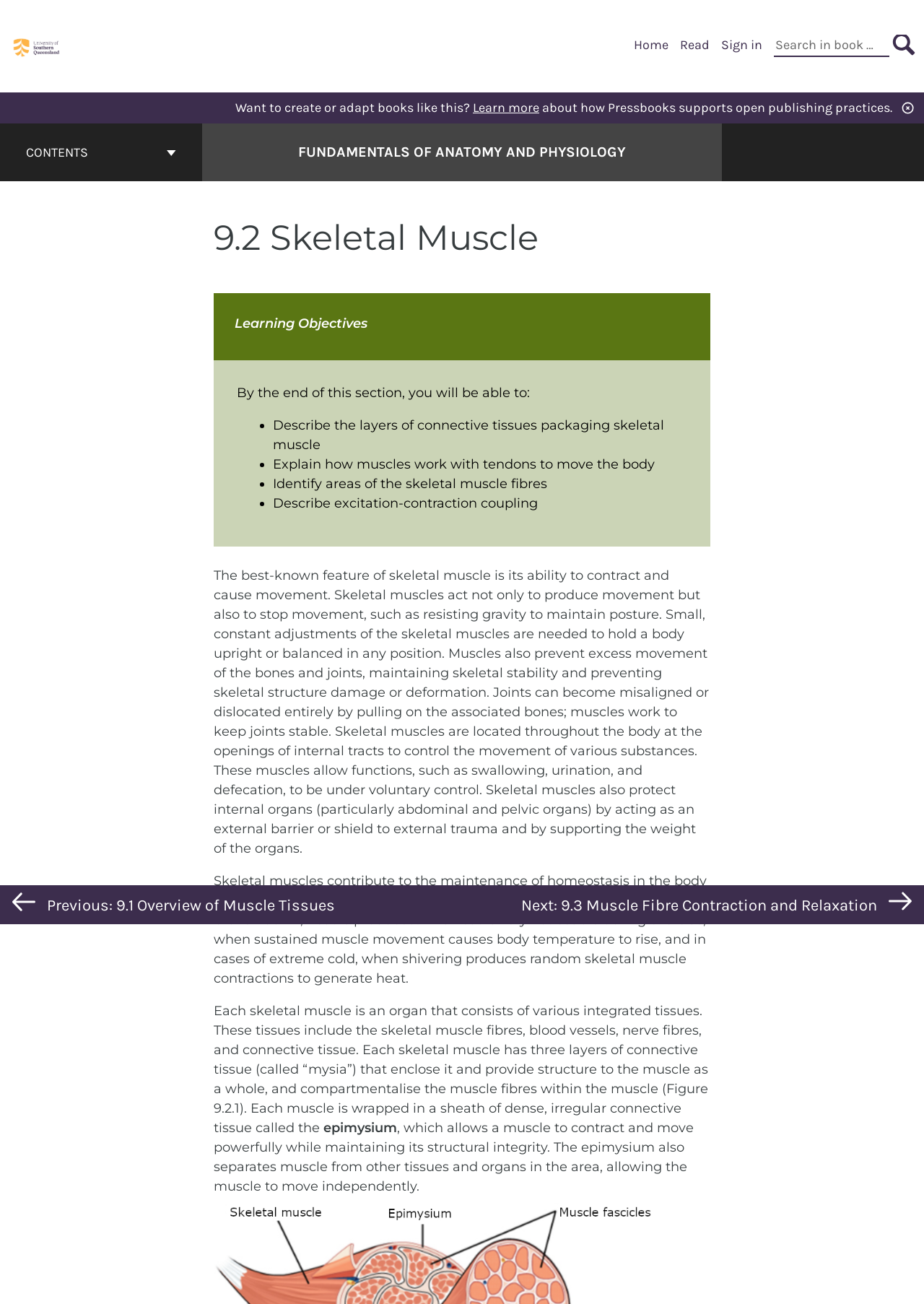Pinpoint the bounding box coordinates of the element that must be clicked to accomplish the following instruction: "Go to the cover page of Fundamentals of Anatomy and Physiology". The coordinates should be in the format of four float numbers between 0 and 1, i.e., [left, top, right, bottom].

[0.323, 0.109, 0.677, 0.125]